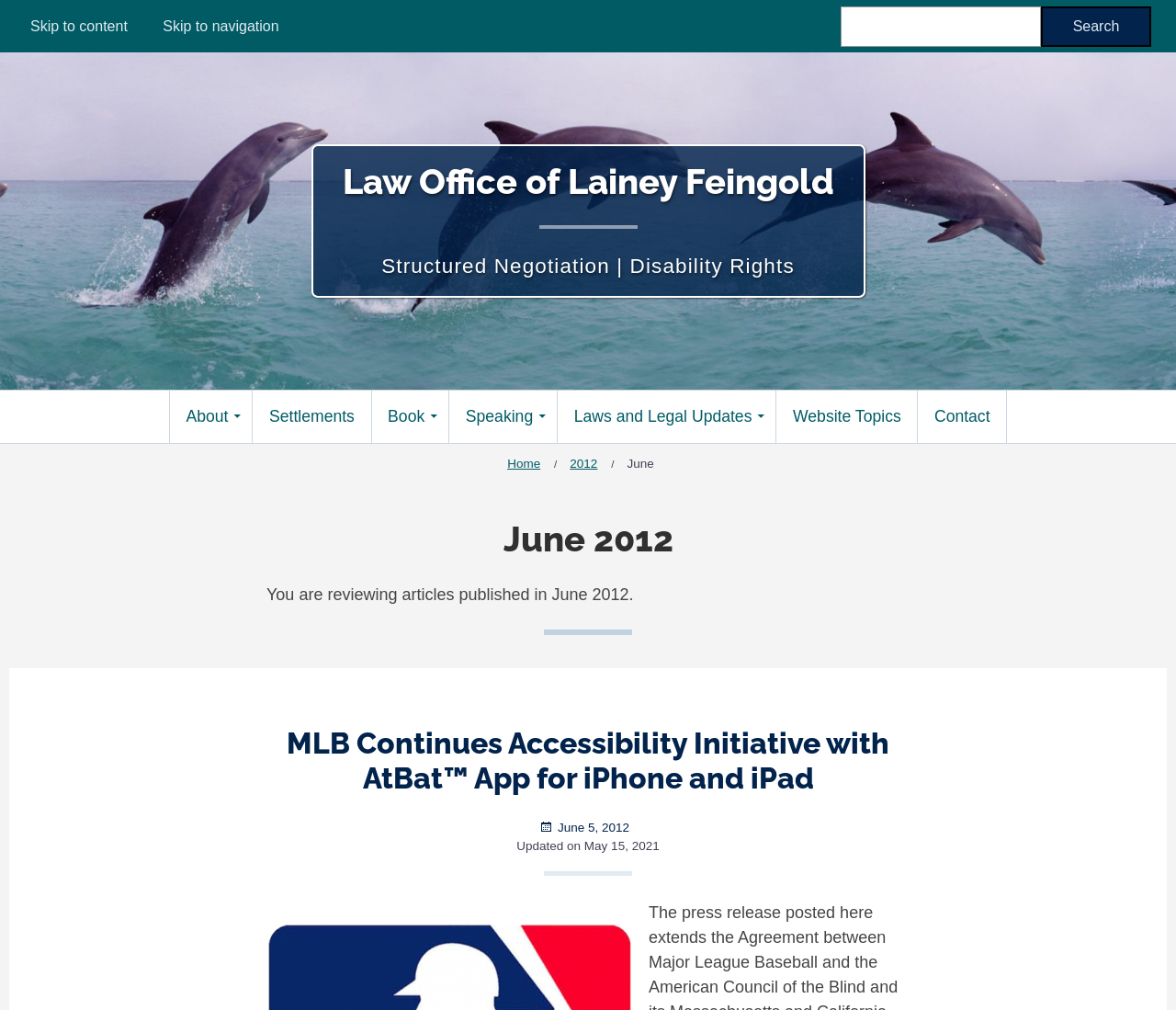What is the title of the article?
Please respond to the question with as much detail as possible.

I found the answer by looking at the heading element which contains the text 'MLB Continues Accessibility Initiative with AtBat App for iPhone and iPad', which is the title of the article.